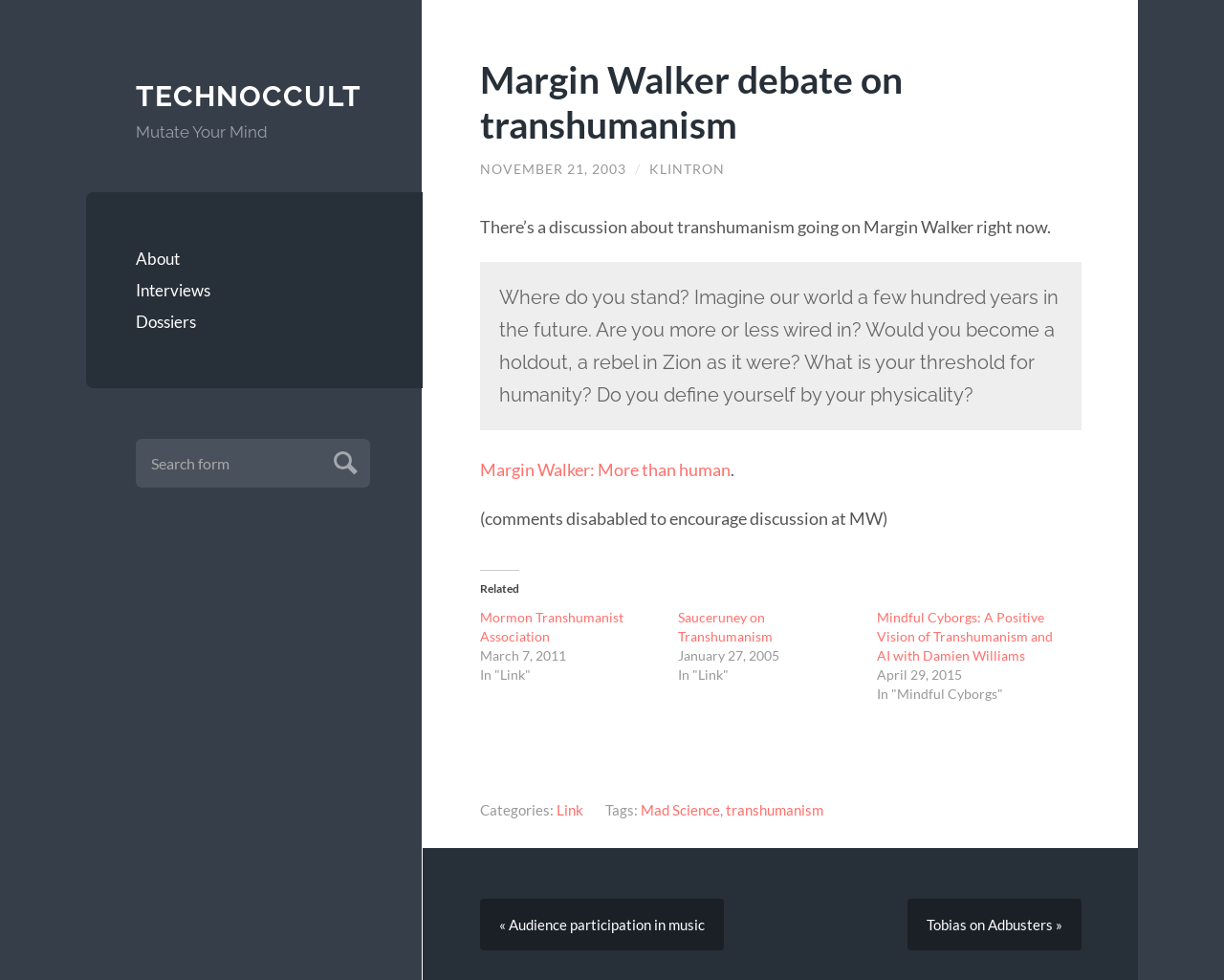What is the name of the website? From the image, respond with a single word or brief phrase.

TECHNOCCULT